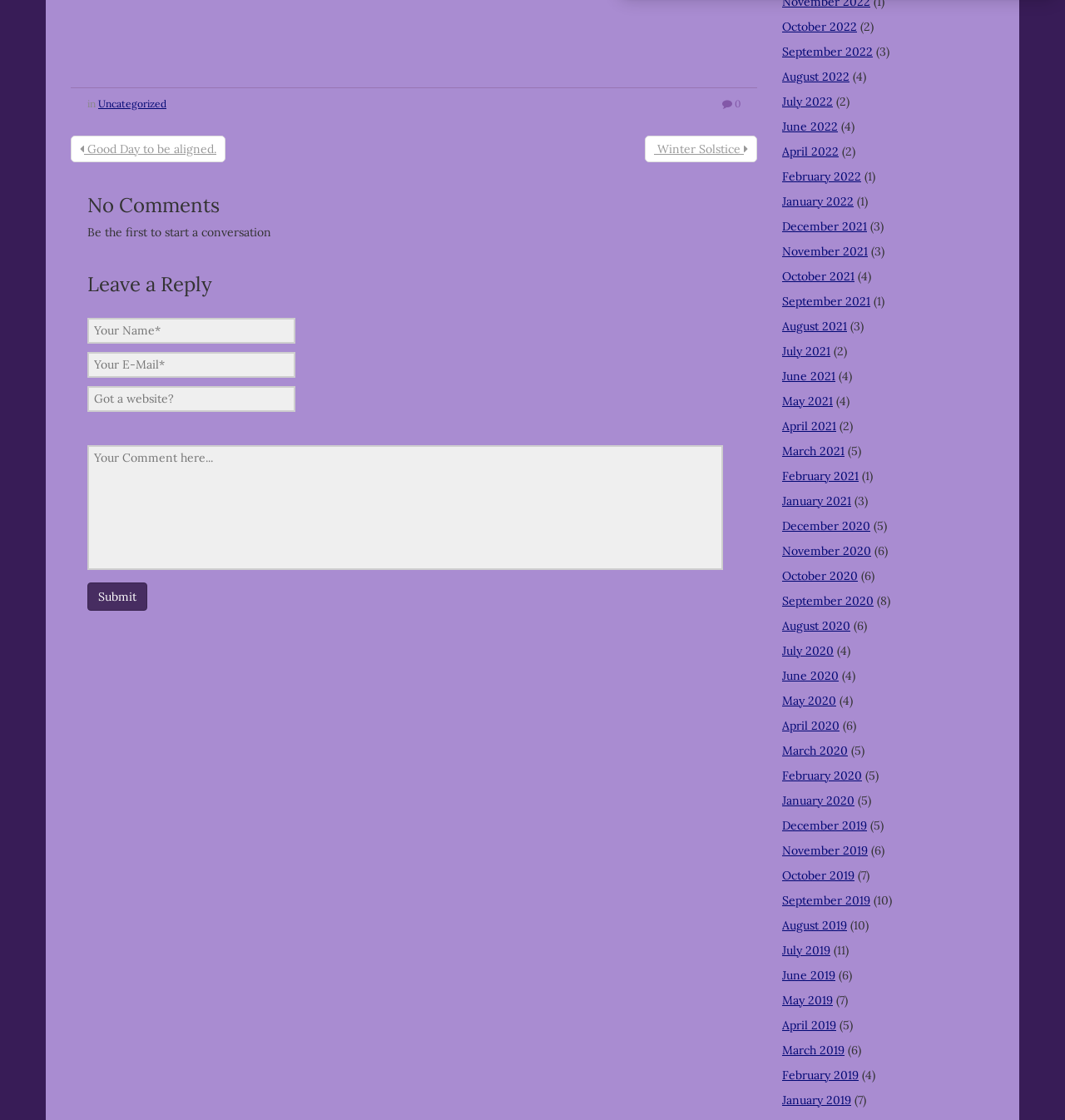Identify the bounding box coordinates for the UI element described as follows: "Good Day to be aligned.". Ensure the coordinates are four float numbers between 0 and 1, formatted as [left, top, right, bottom].

[0.075, 0.126, 0.203, 0.139]